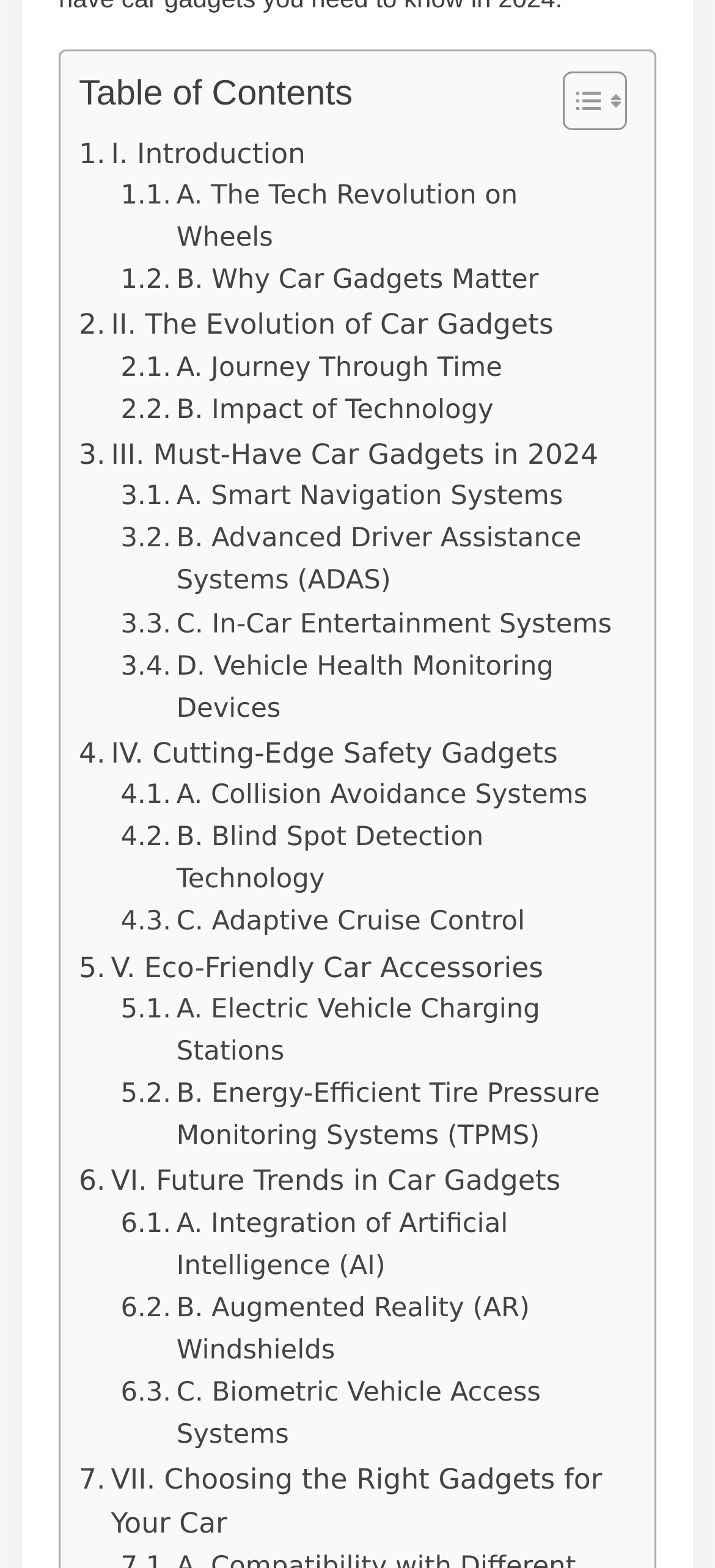Identify and provide the bounding box for the element described by: "V. Eco-Friendly Car Accessories".

[0.11, 0.603, 0.76, 0.631]